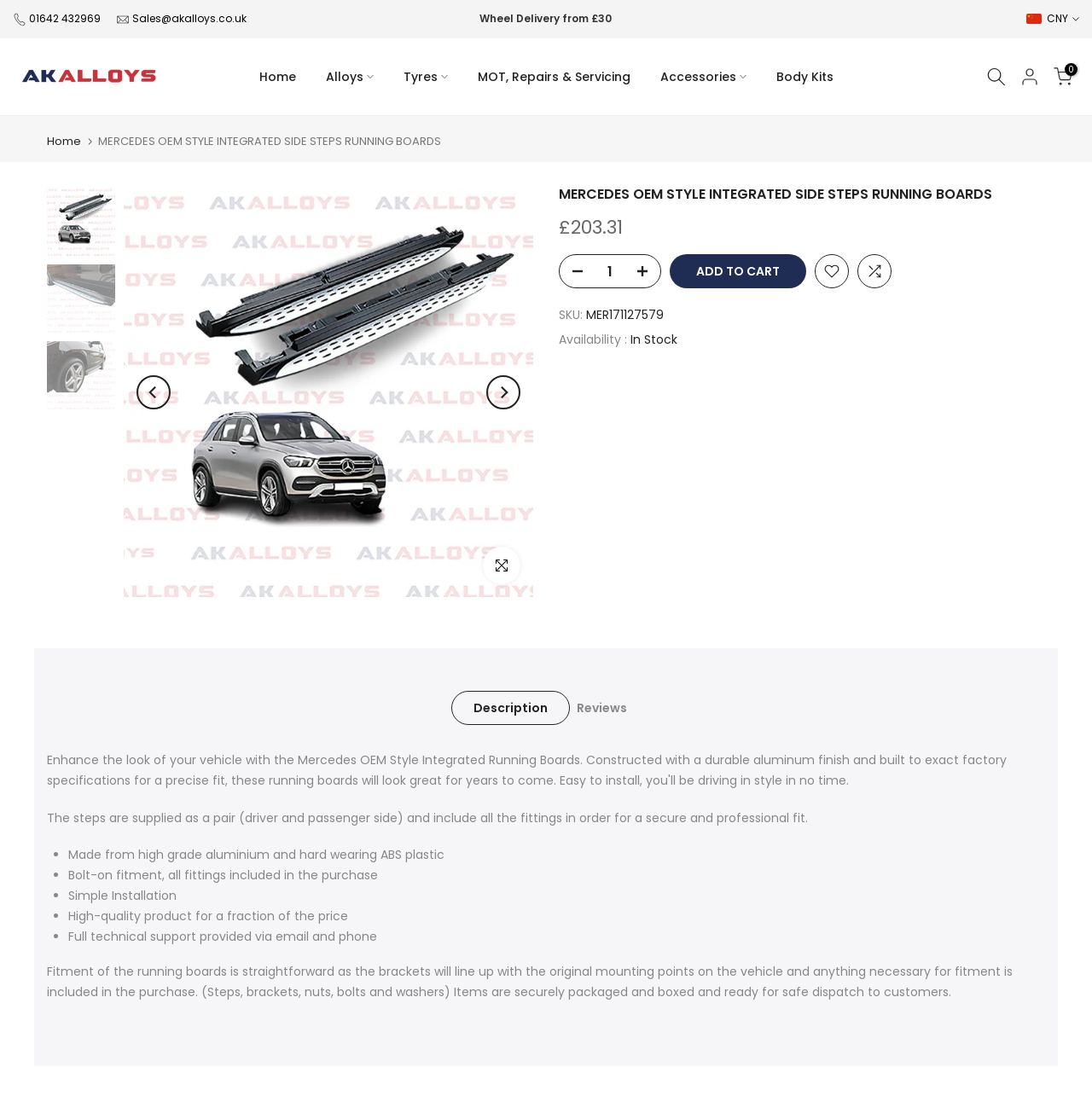What is the material of the running boards?
Answer the question with a detailed explanation, including all necessary information.

The material of the running boards is mentioned in the product description, specifically in the bullet points, as 'Made from high grade aluminium and hard wearing ABS plastic'.